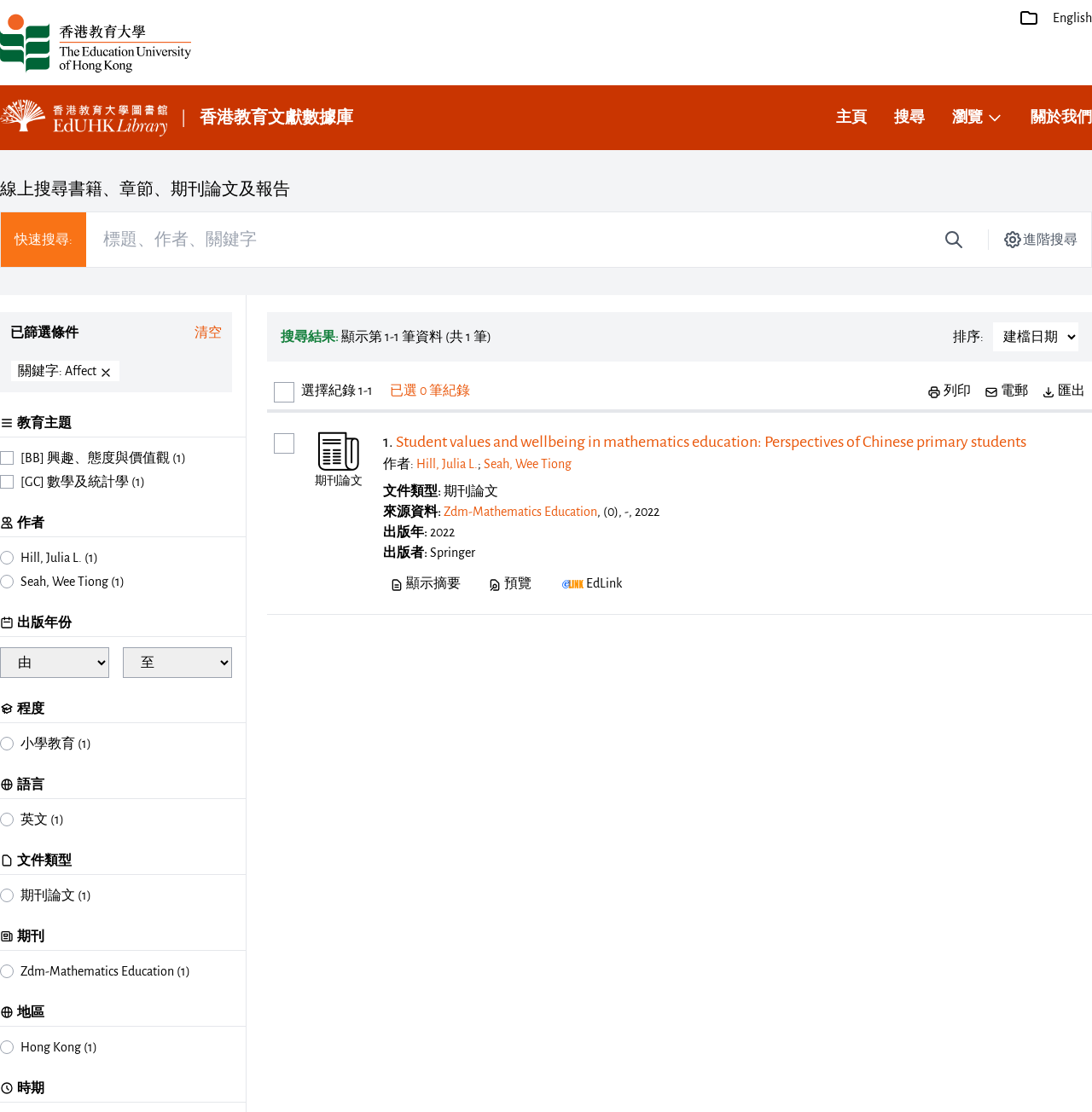Please reply to the following question using a single word or phrase: 
How many search results are displayed?

1